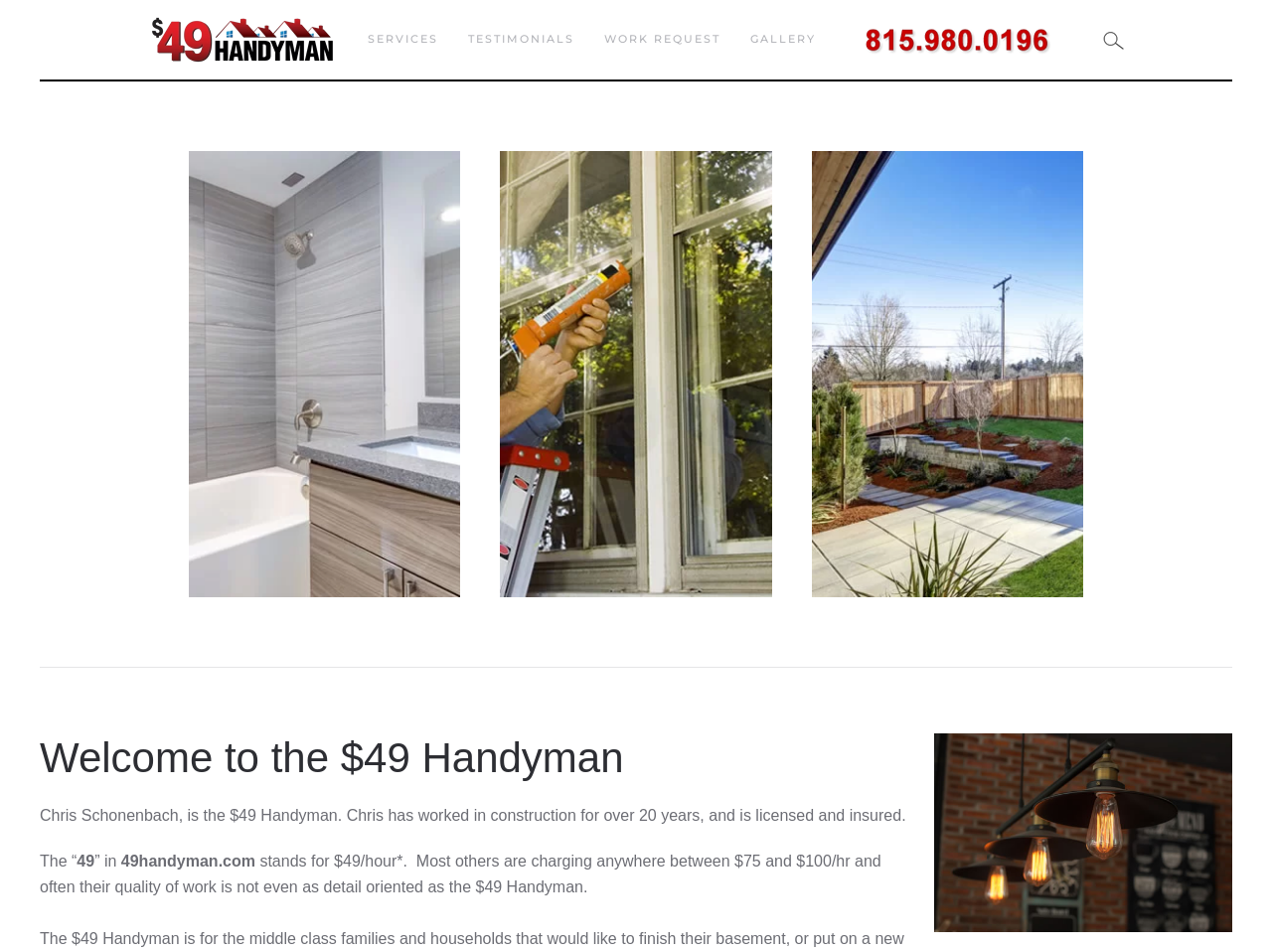Specify the bounding box coordinates of the area to click in order to execute this command: 'View 'TESTIMONIALS''. The coordinates should consist of four float numbers ranging from 0 to 1, and should be formatted as [left, top, right, bottom].

[0.368, 0.0, 0.451, 0.084]